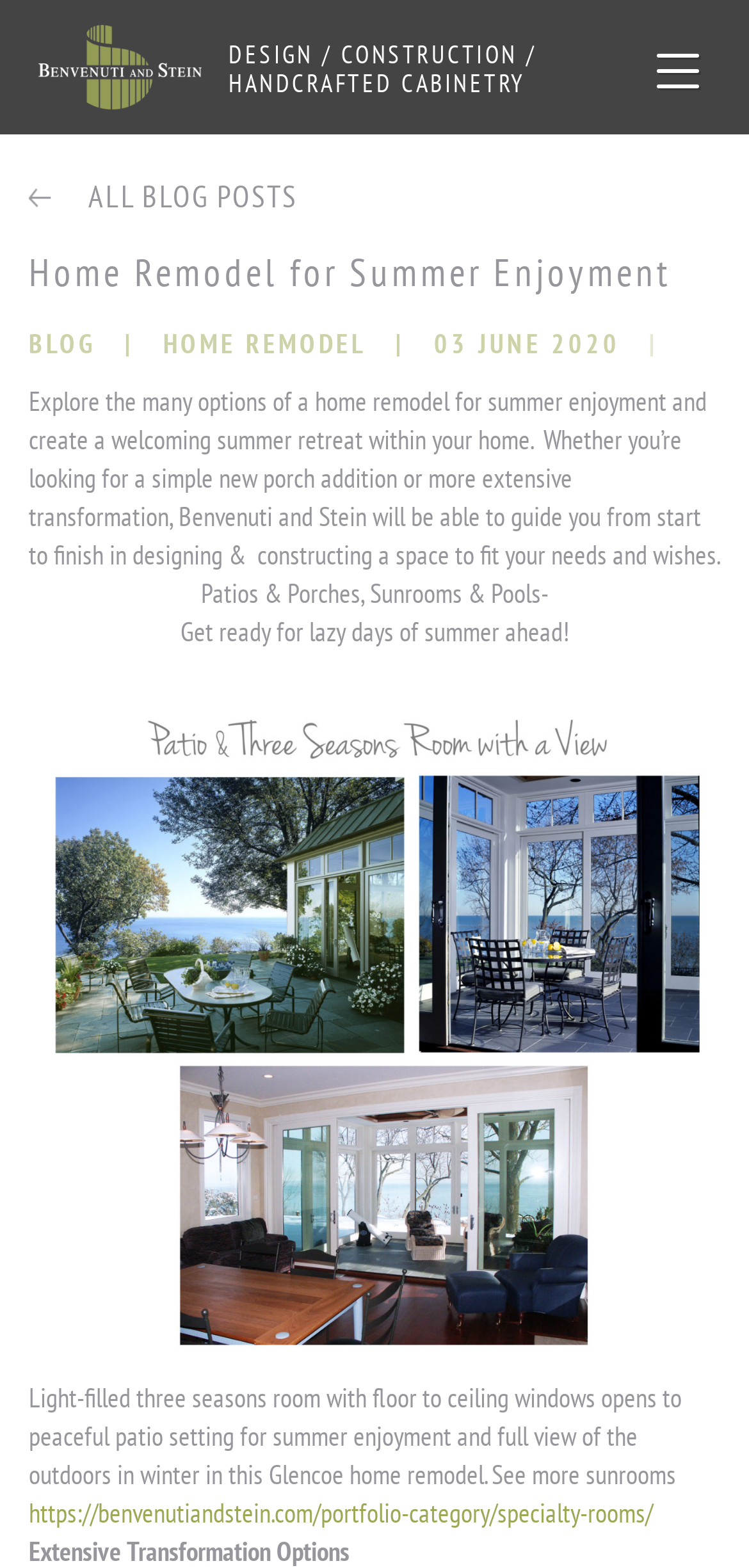Analyze the image and answer the question with as much detail as possible: 
What is the date of the blog post?

The date of the blog post can be found in the StaticText element '03 JUNE 2020' which is located below the main heading 'Home Remodel for Summer Enjoyment'.